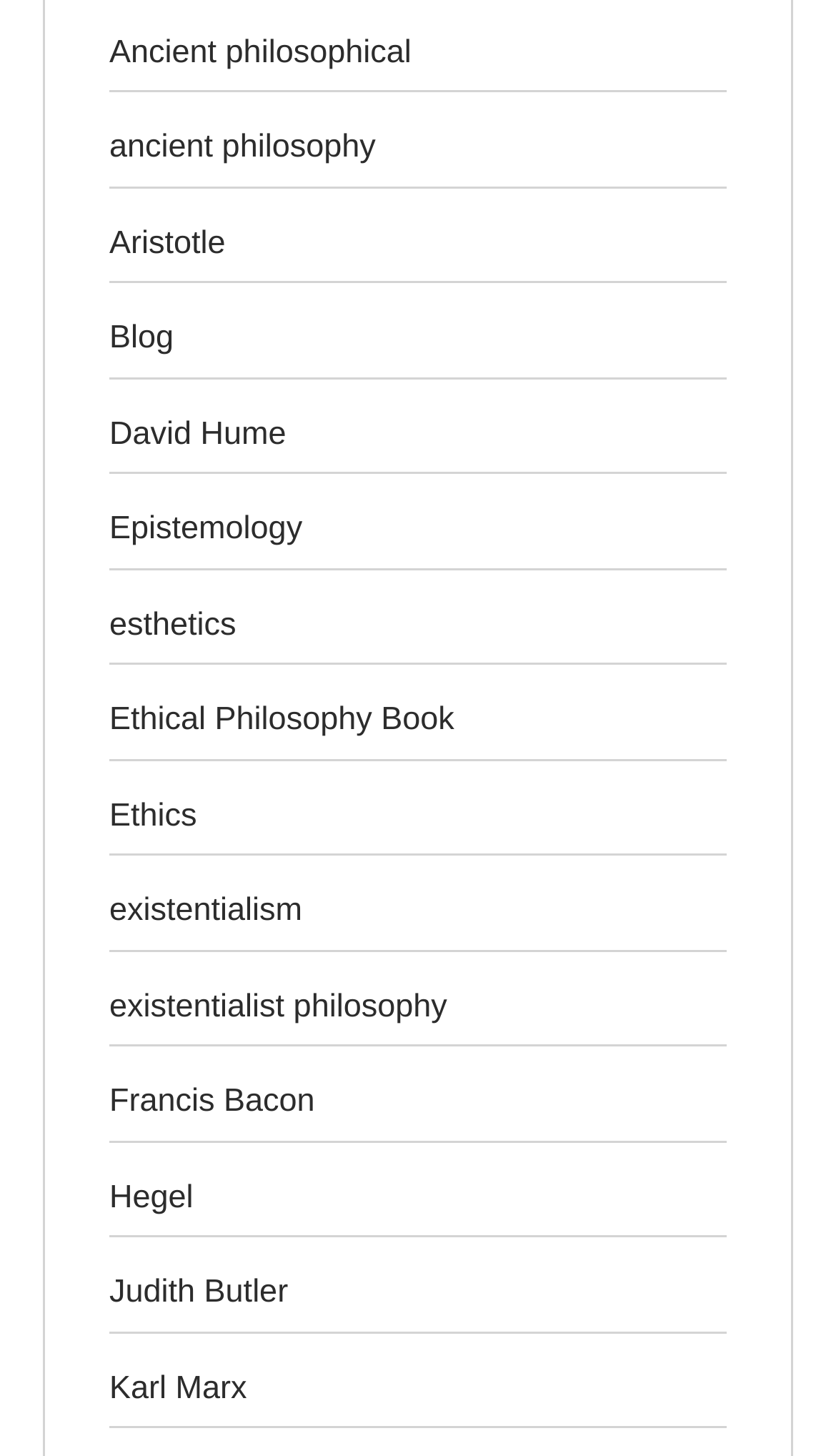What type of philosophers are mentioned on this webpage?
Based on the image, give a concise answer in the form of a single word or short phrase.

Ancient and modern